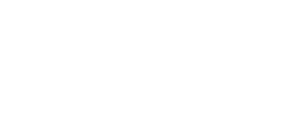Elaborate on all the features and components visible in the image.

The image displayed features the logo of "PLUGGED FESTIVAL," which appears to be a vibrant and engaging emblem associated with the festival. Prominently featured in the design are bold elements that convey a sense of creativity and dynamism, likely reflecting the festival’s focus on music, arts, or cultural events. The logo is central to the festival’s branding, capturing the essence of its mission to inspire and entertain. Given the context of the webpage, which indicates a "page not found" status with a message suggesting that no content could be retrieved, the logo serves as a visual reminder of the festival and its community, inviting users to explore further or connect with the event details elsewhere on the site.